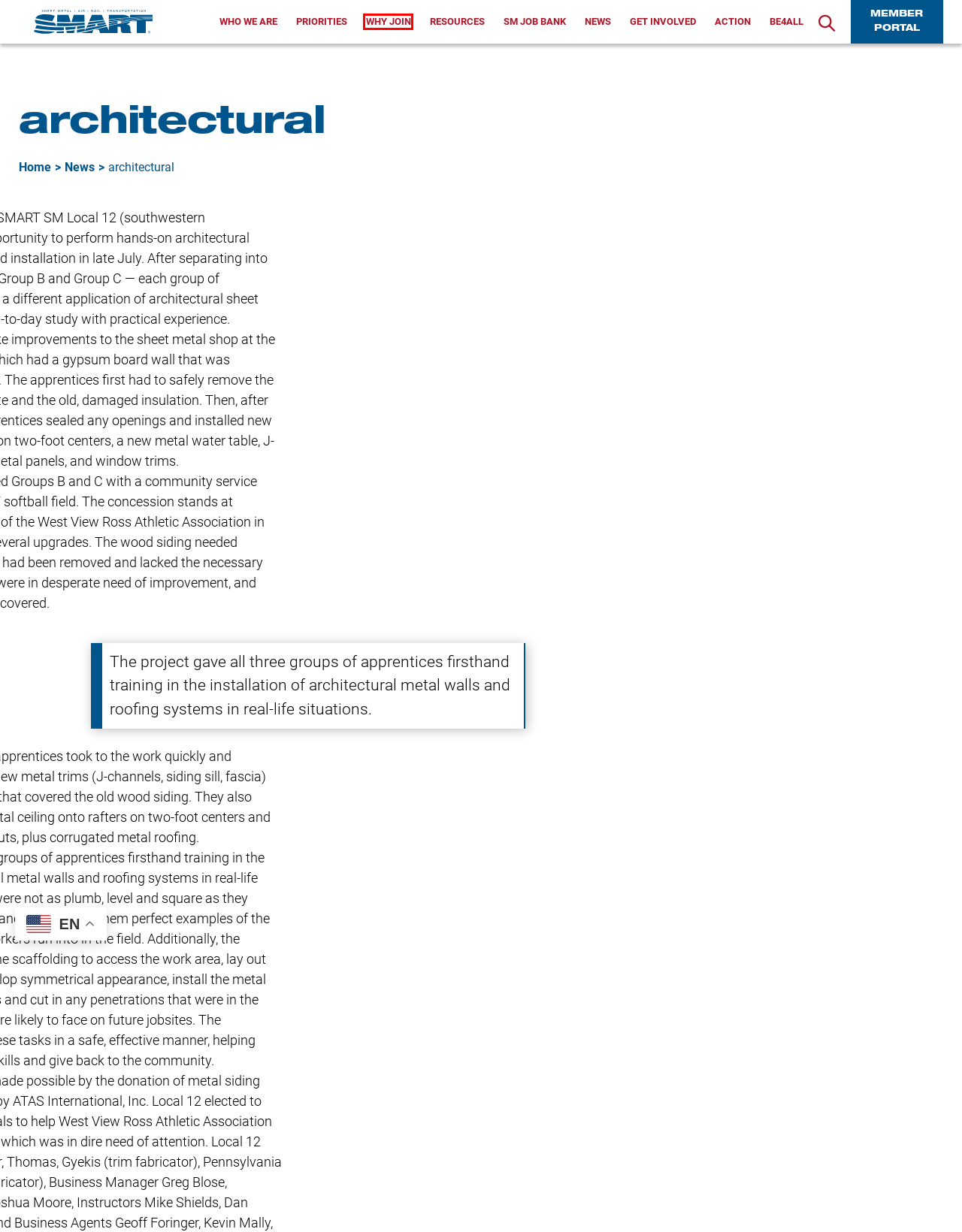Look at the screenshot of a webpage that includes a red bounding box around a UI element. Select the most appropriate webpage description that matches the page seen after clicking the highlighted element. Here are the candidates:
A. Take Action - SMART Union
B. Sheet Metal Job Bank - SMART Union
C. Resources - SMART Union
D. Get Involved - SMART Union
E. News - SMART Union
F. Why Join SMART - SMART Union
G. Home - SMART Union
H. Belonging and Excellence for All (BE4ALL) - SMART Union

F